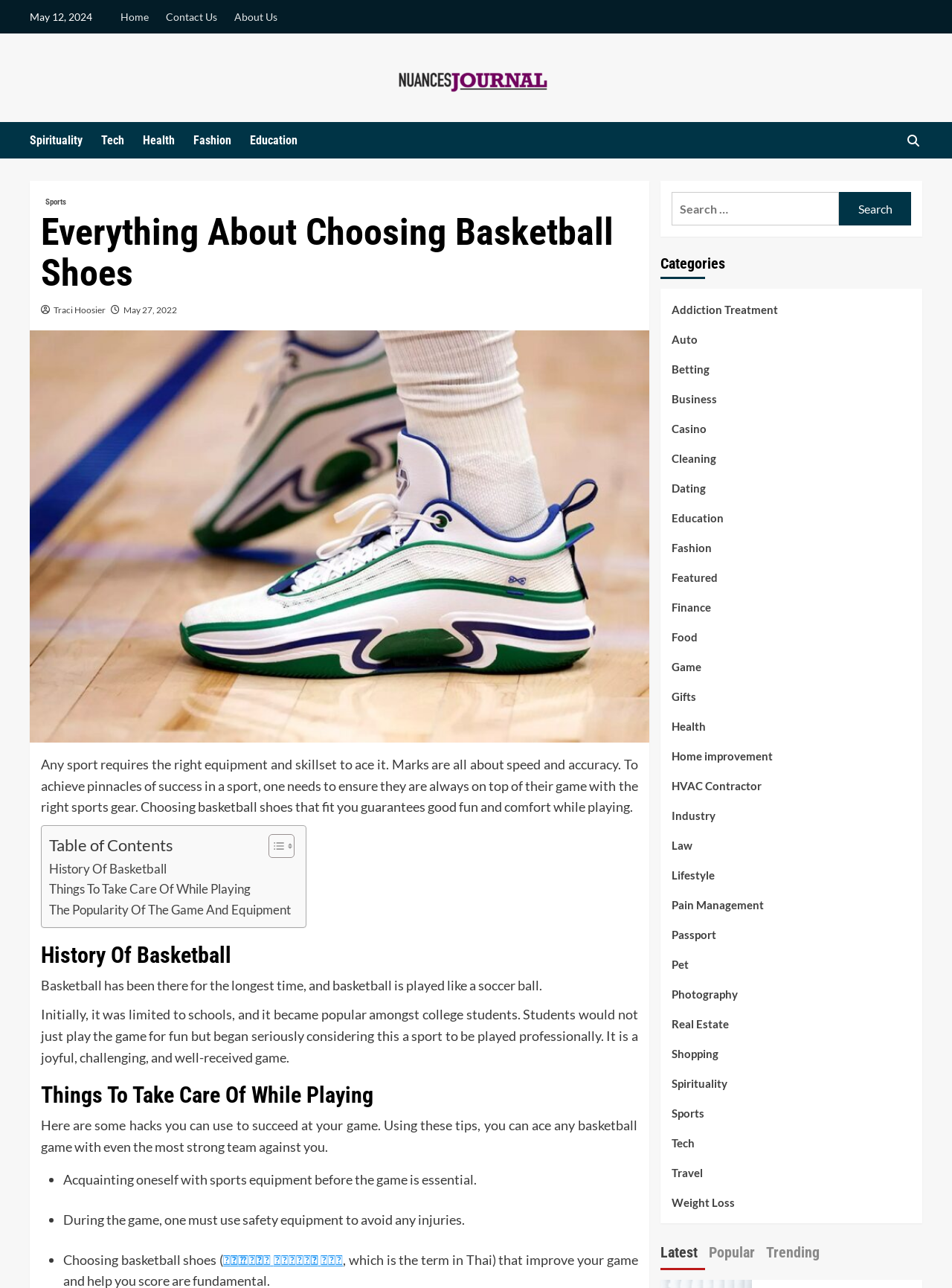Determine the bounding box coordinates for the clickable element required to fulfill the instruction: "Click on the 'Sports' link". Provide the coordinates as four float numbers between 0 and 1, i.e., [left, top, right, bottom].

[0.043, 0.152, 0.074, 0.162]